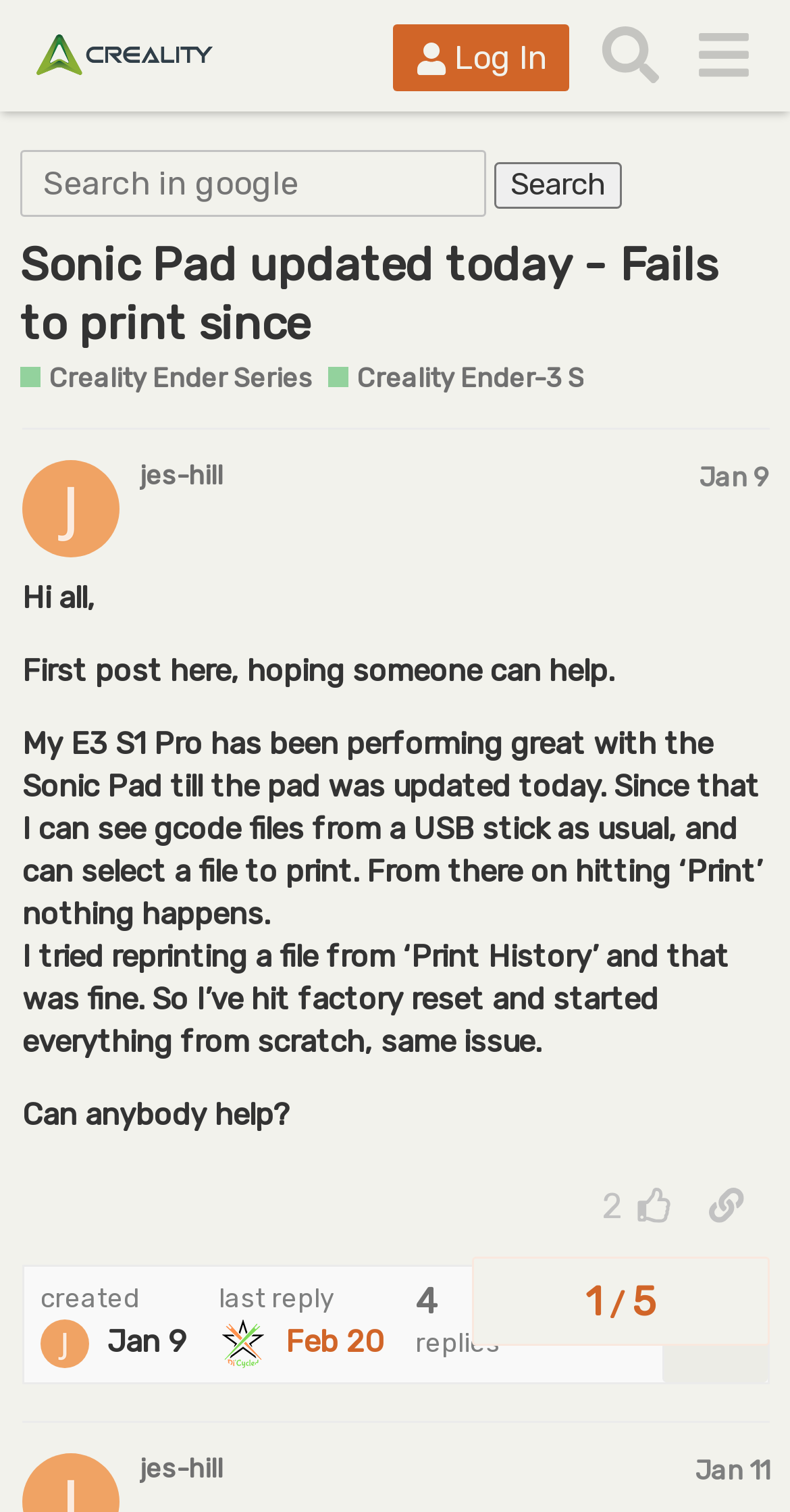Could you locate the bounding box coordinates for the section that should be clicked to accomplish this task: "Search for topics in the forum".

[0.741, 0.006, 0.858, 0.067]